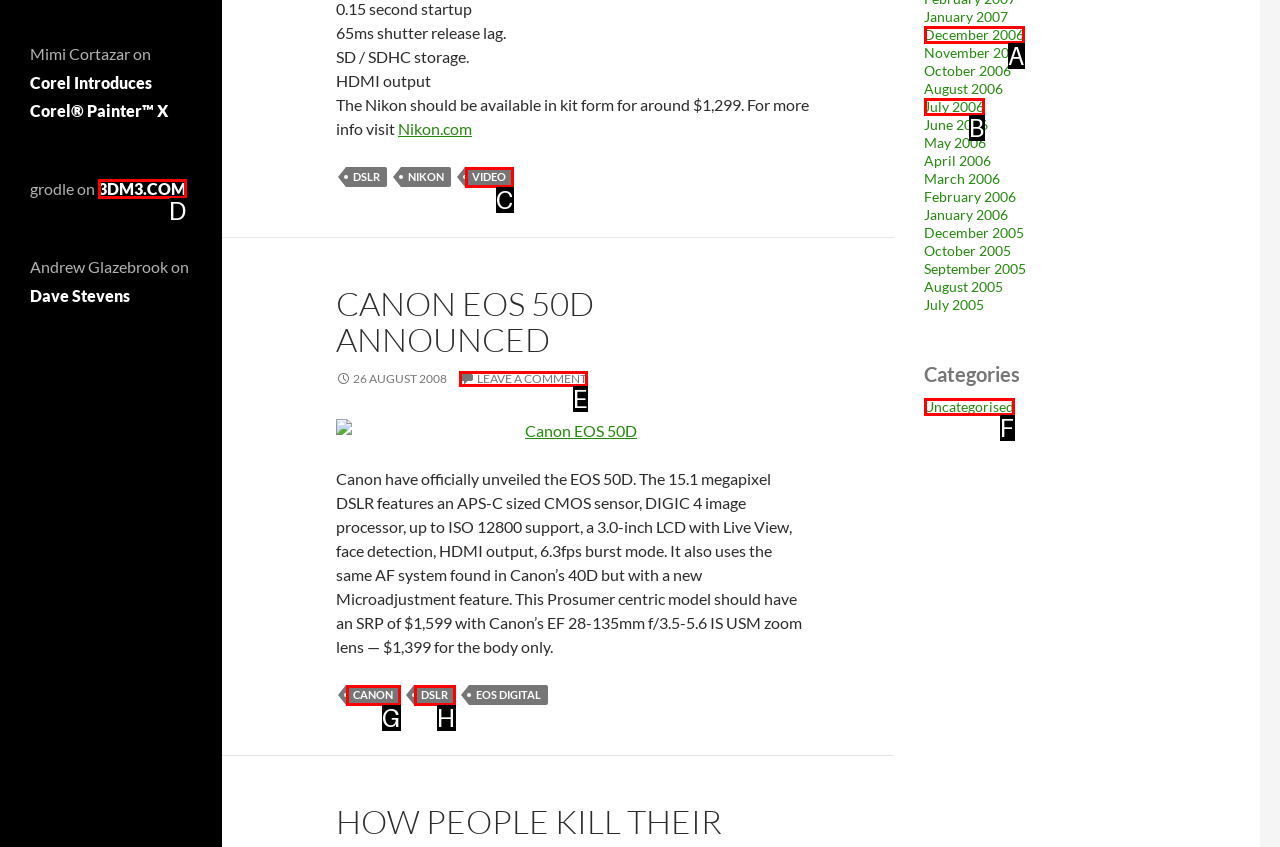Determine which option fits the element description: Video
Answer with the option’s letter directly.

C